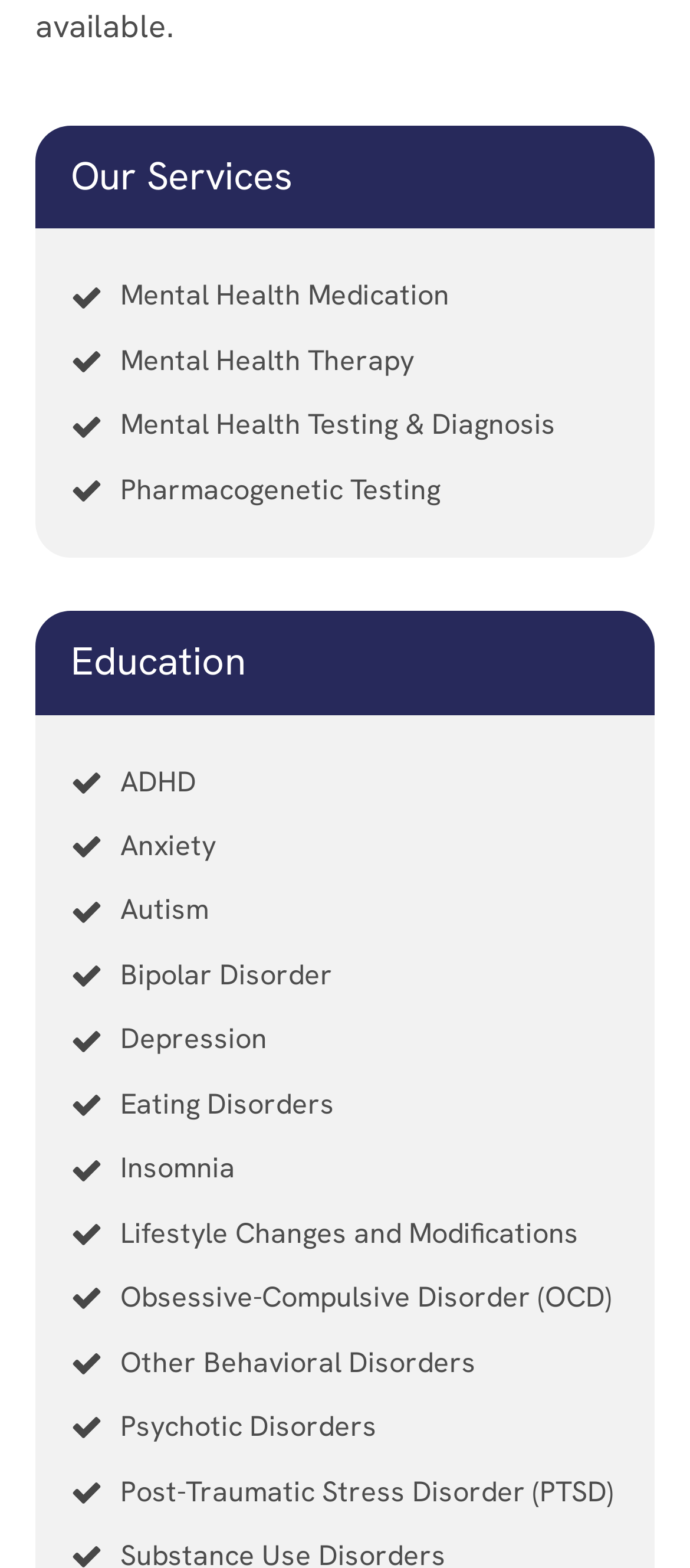Give a one-word or one-phrase response to the question: 
What is the last condition listed on the webpage?

Post-Traumatic Stress Disorder (PTSD)